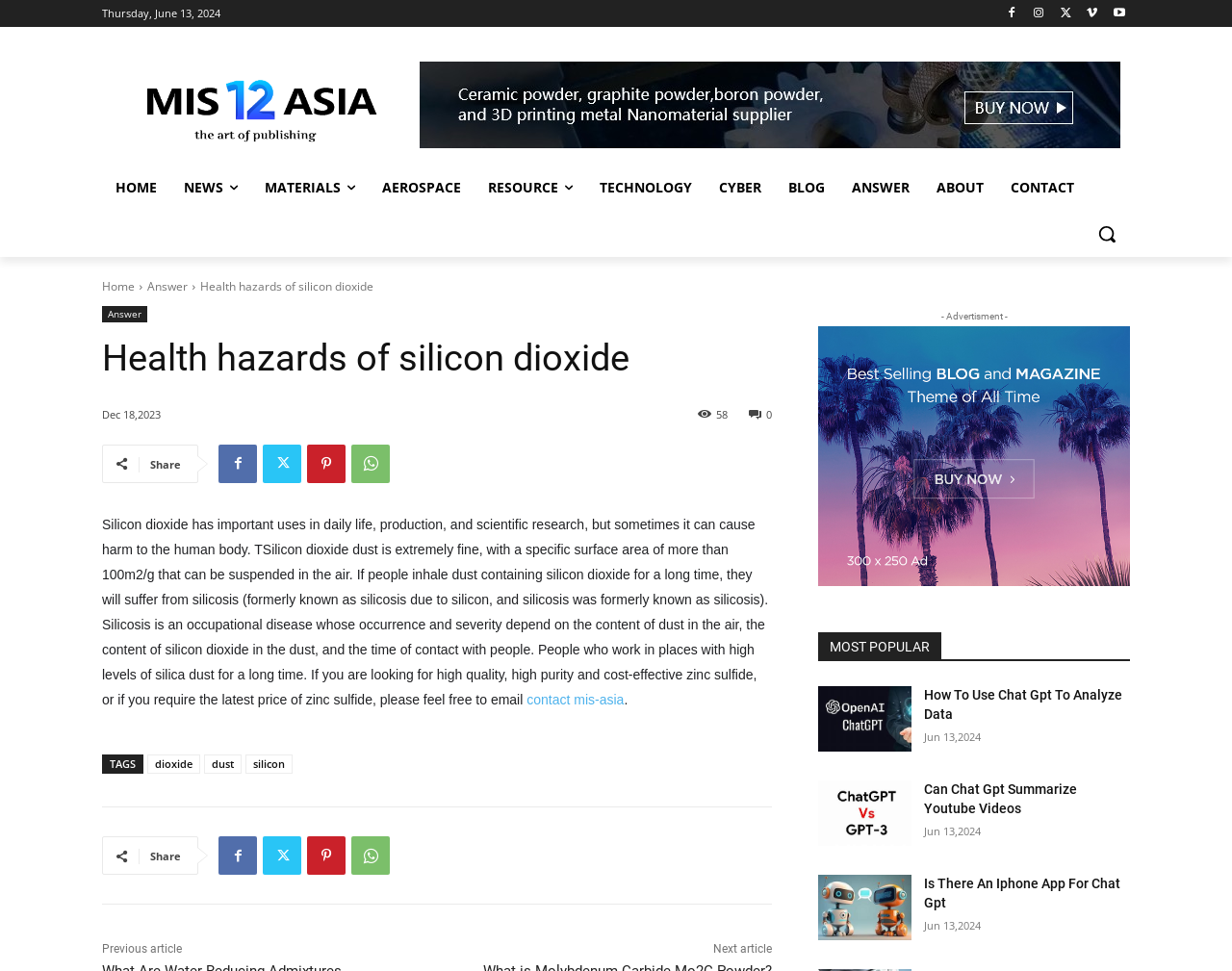What is the effect of inhaling silicon dioxide dust?
Offer a detailed and full explanation in response to the question.

According to the article content, if people inhale dust containing silicon dioxide for a long time, they will suffer from silicosis, which is an occupational disease.